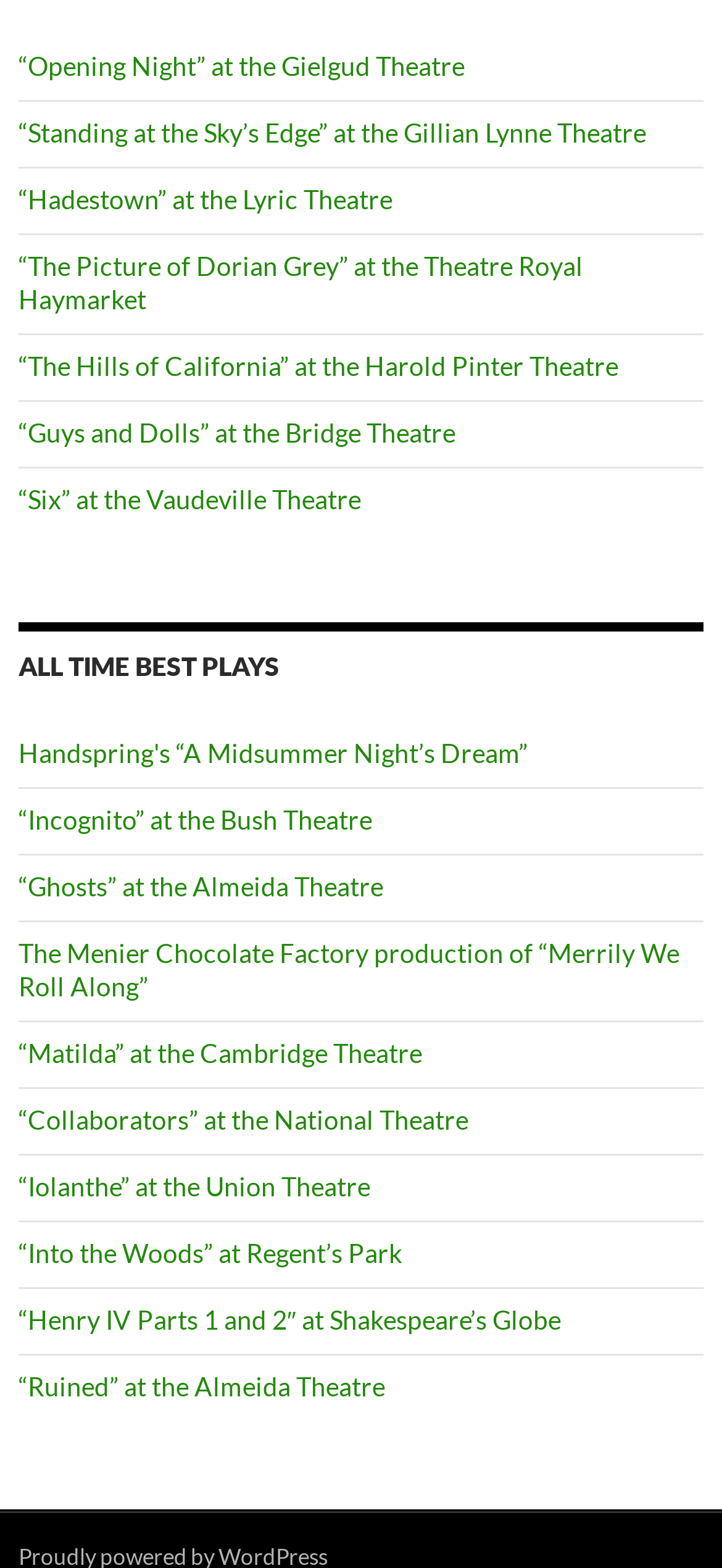Pinpoint the bounding box coordinates of the clickable area necessary to execute the following instruction: "Check 'Handspring's “A Midsummer Night’s Dream”'". The coordinates should be given as four float numbers between 0 and 1, namely [left, top, right, bottom].

[0.026, 0.471, 0.731, 0.491]